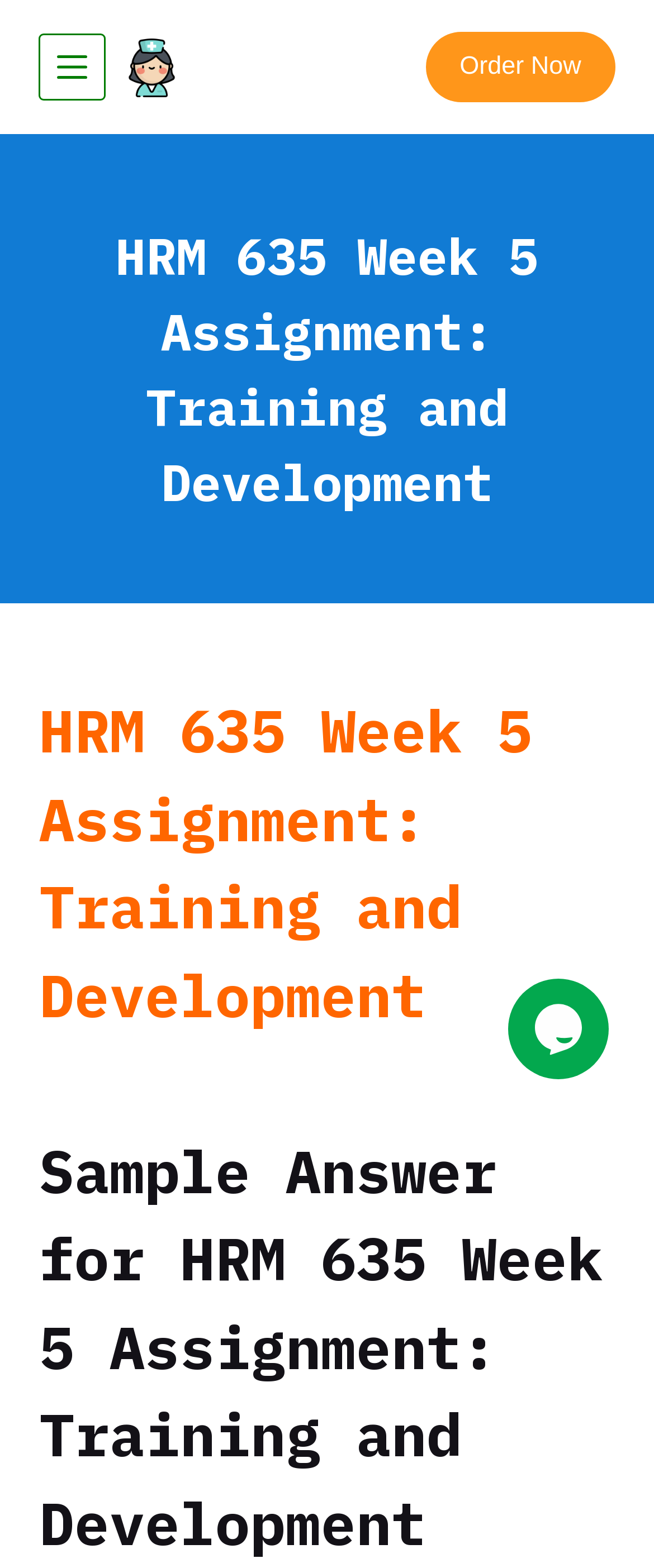What is the position of the 'Order Now' link?
Kindly give a detailed and elaborate answer to the question.

I determined the position of the 'Order Now' link by looking at its bounding box coordinates, which are [0.651, 0.02, 0.94, 0.065], suggesting that it is located on the right side of the webpage.